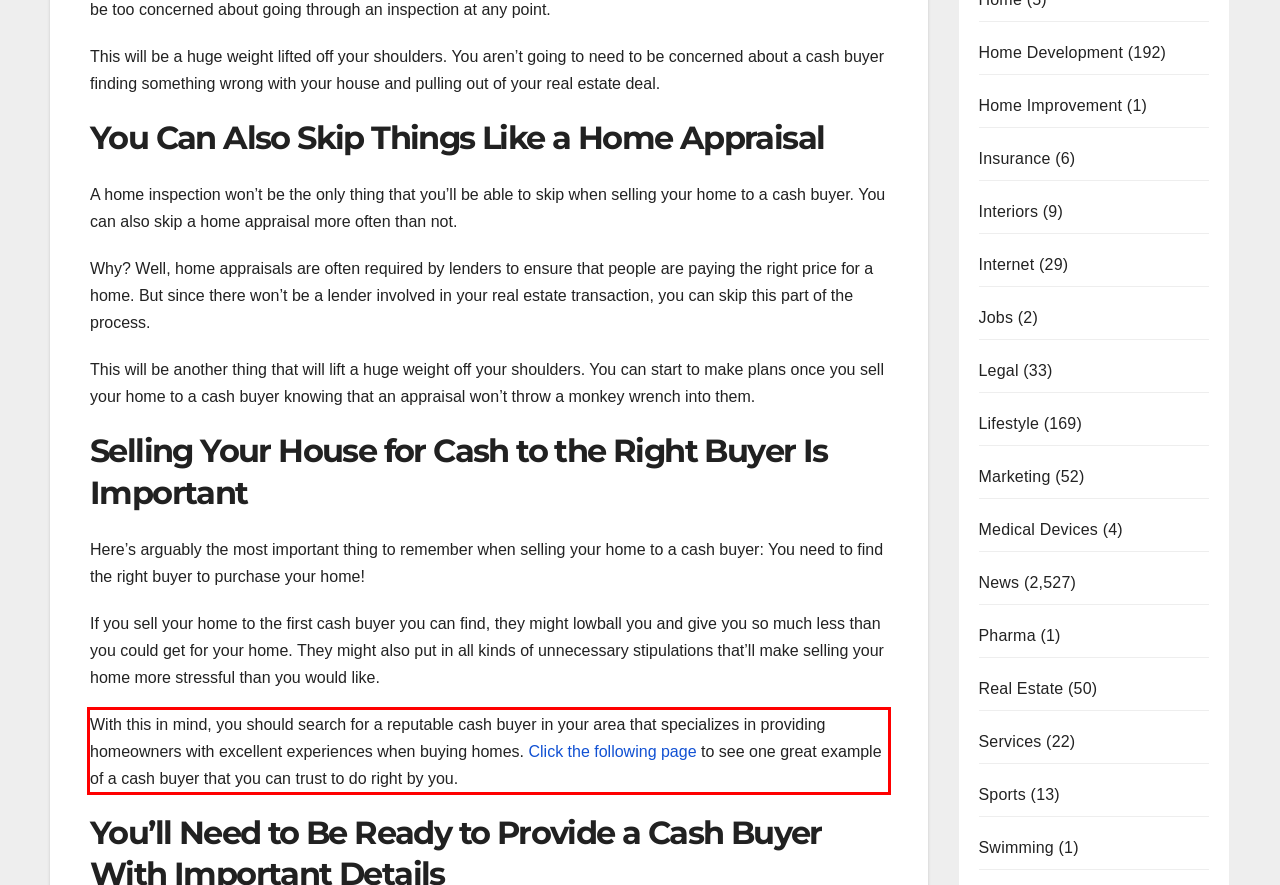Examine the screenshot of the webpage, locate the red bounding box, and generate the text contained within it.

With this in mind, you should search for a reputable cash buyer in your area that specializes in providing homeowners with excellent experiences when buying homes. Click the following page to see one great example of a cash buyer that you can trust to do right by you.